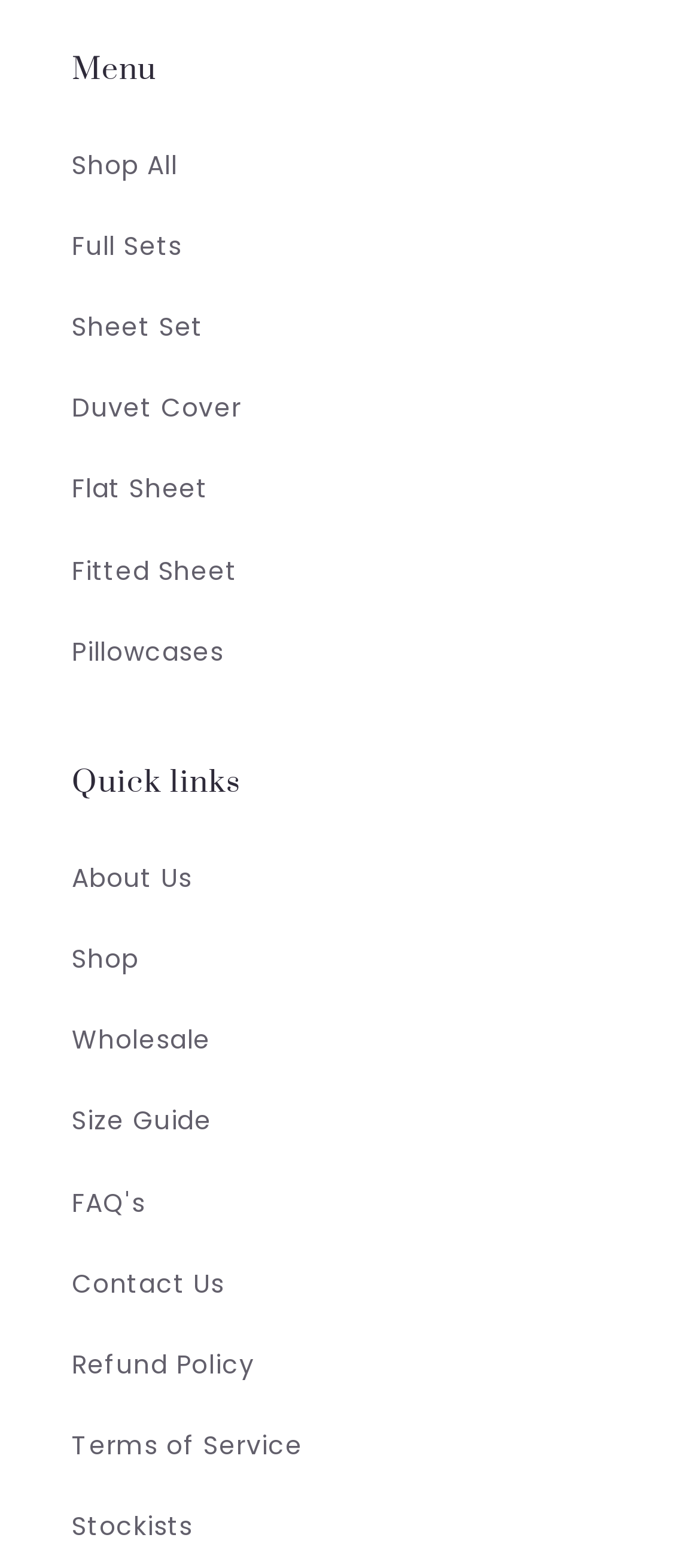Please identify the bounding box coordinates of the region to click in order to complete the given instruction: "Check FAQ's". The coordinates should be four float numbers between 0 and 1, i.e., [left, top, right, bottom].

[0.103, 0.741, 0.897, 0.793]